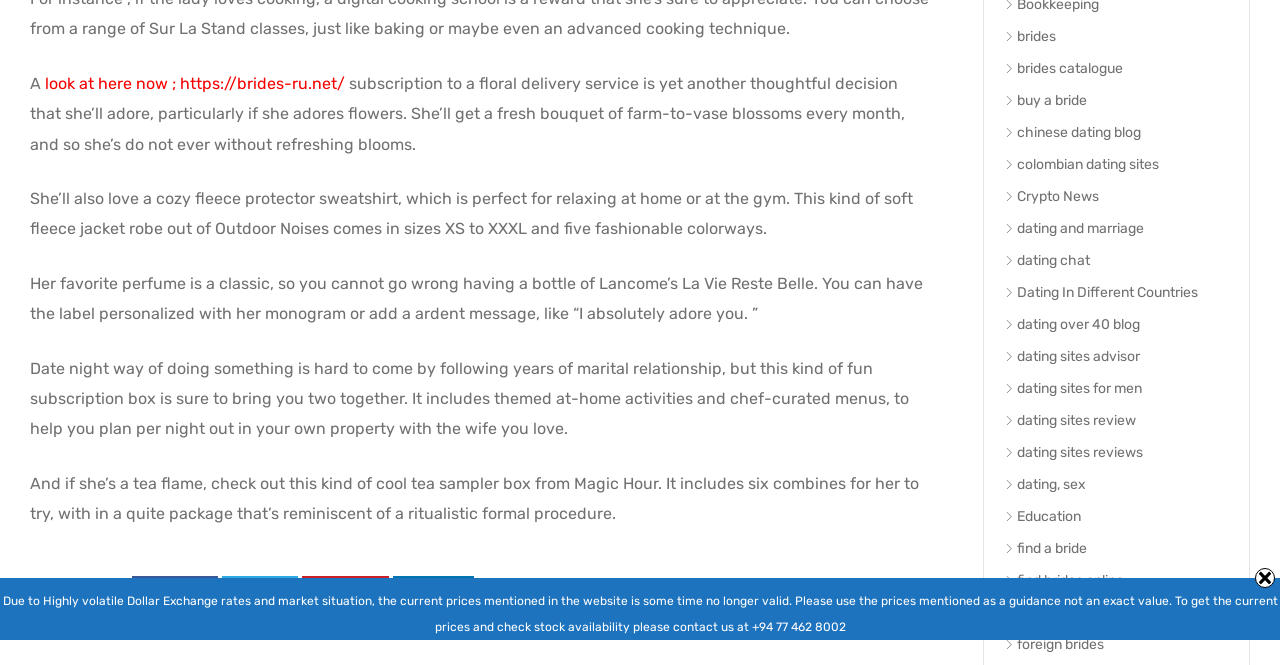Please provide the bounding box coordinates in the format (top-left x, top-left y, bottom-right x, bottom-right y). Remember, all values are floating point numbers between 0 and 1. What is the bounding box coordinate of the region described as: chinese dating blog

[0.784, 0.187, 0.891, 0.212]